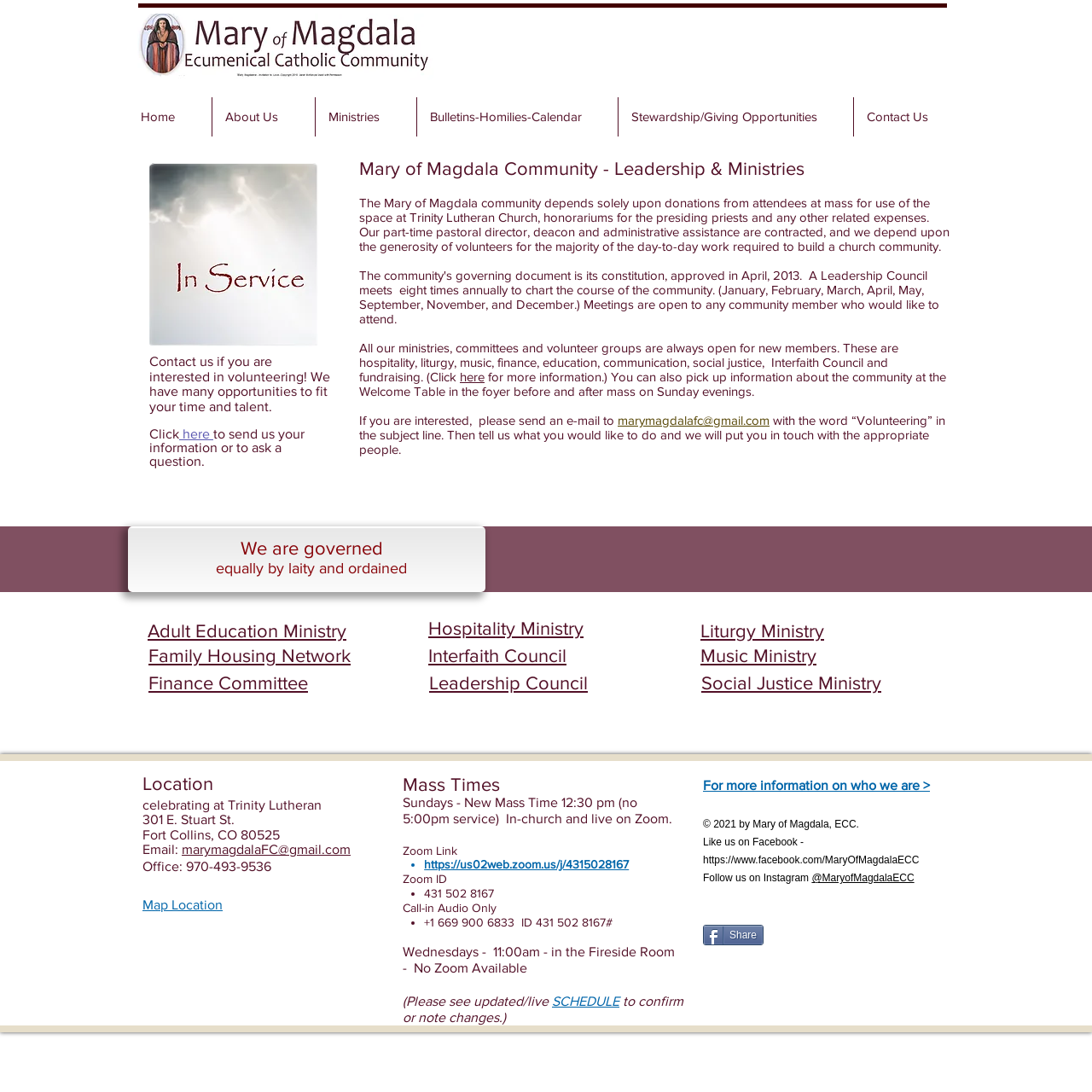Specify the bounding box coordinates of the element's area that should be clicked to execute the given instruction: "Click the 'marymagdalaFC@gmail.com' link to send an email.". The coordinates should be four float numbers between 0 and 1, i.e., [left, top, right, bottom].

[0.566, 0.378, 0.705, 0.391]